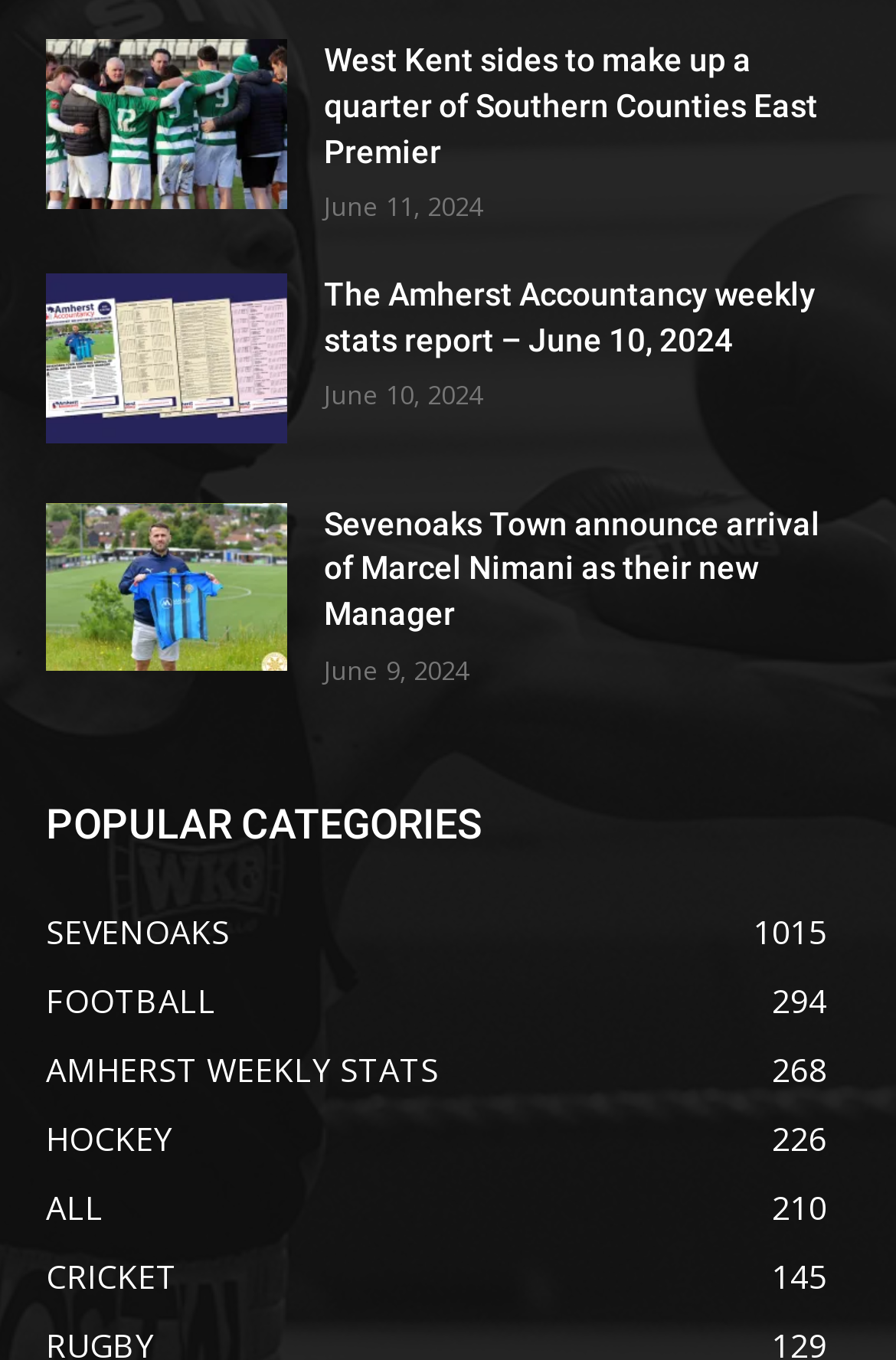Locate the bounding box for the described UI element: "AMHERST WEEKLY STATS268". Ensure the coordinates are four float numbers between 0 and 1, formatted as [left, top, right, bottom].

[0.051, 0.769, 0.49, 0.802]